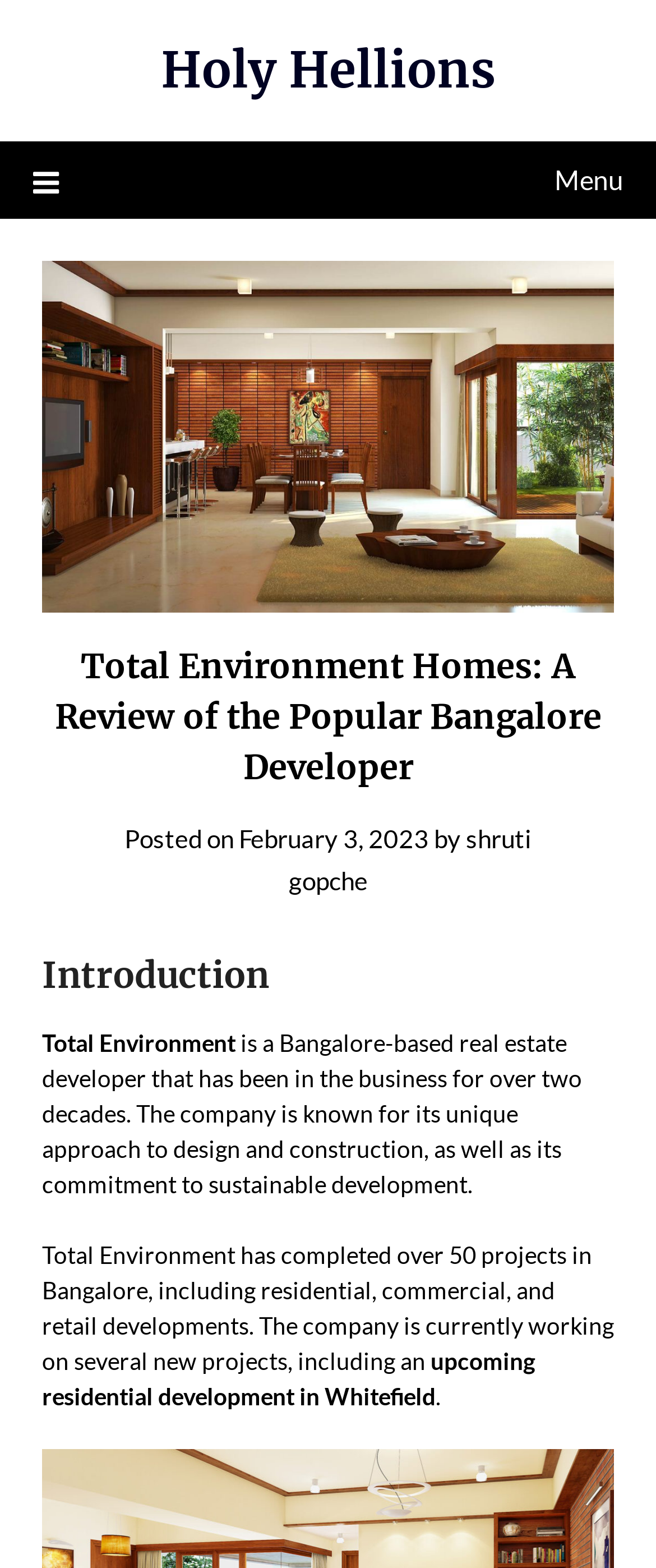When was the article posted?
From the image, respond with a single word or phrase.

February 3, 2023